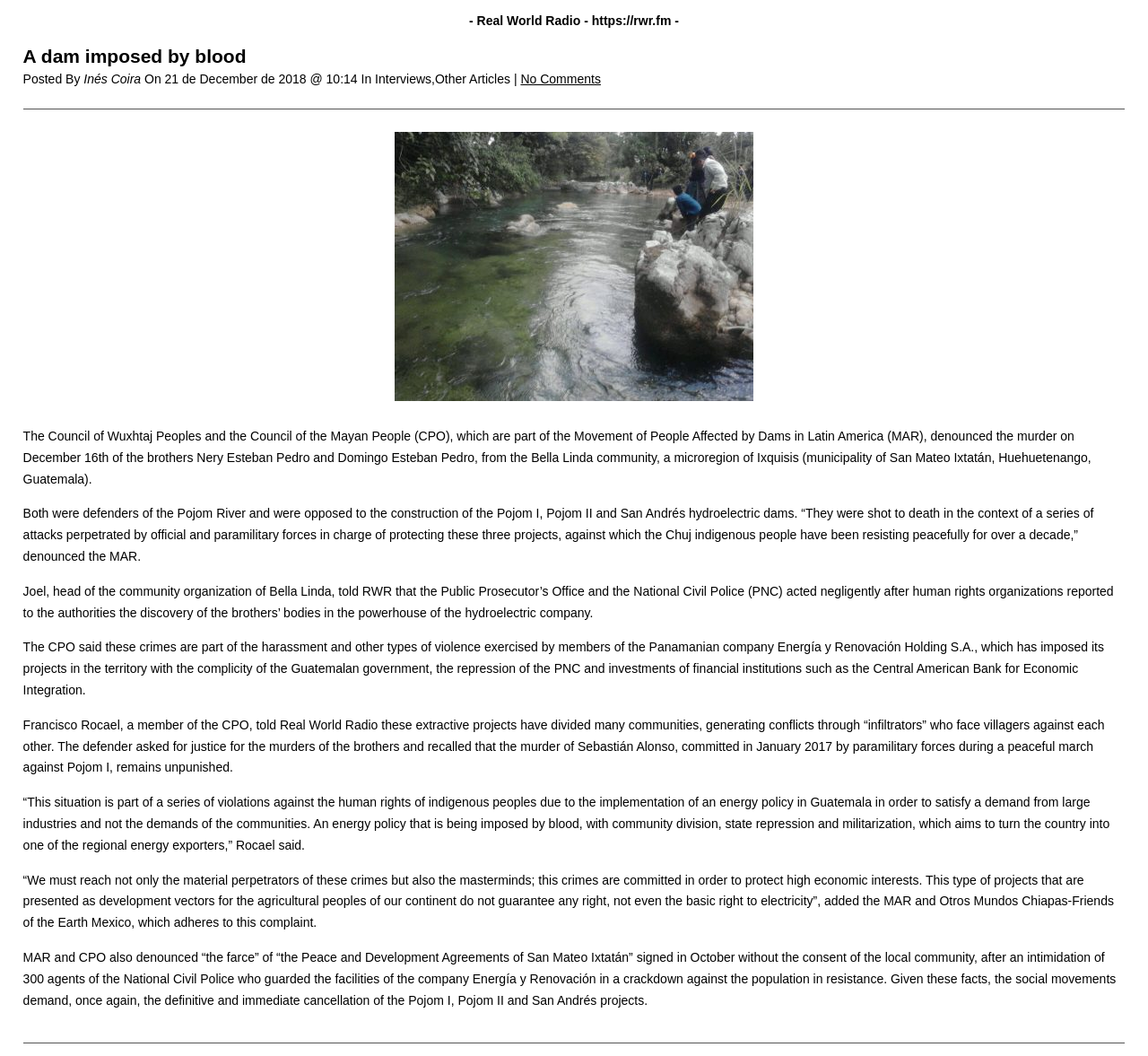Can you extract the primary headline text from the webpage?

A dam imposed by blood